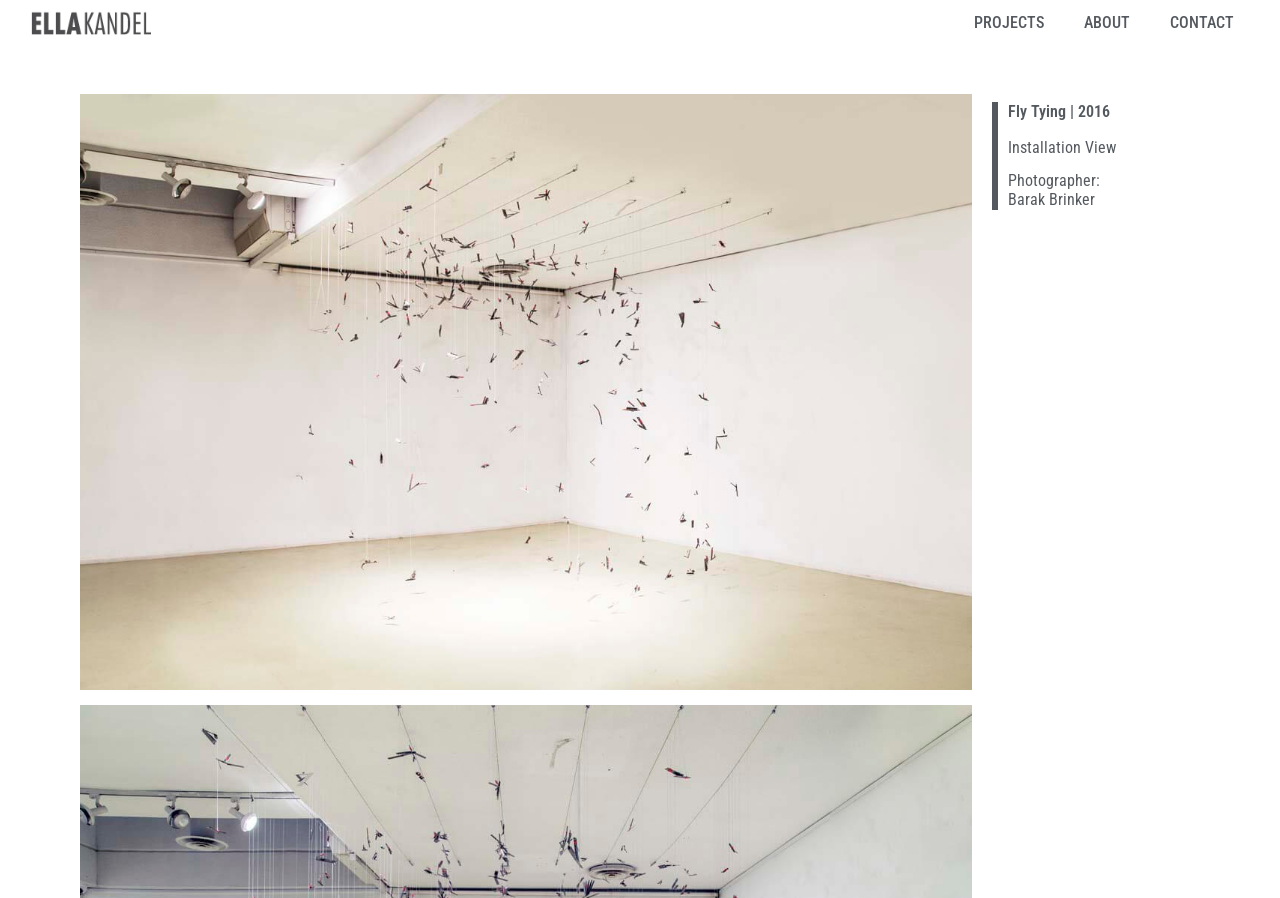What is the installation view of?
From the screenshot, supply a one-word or short-phrase answer.

Fly Tying